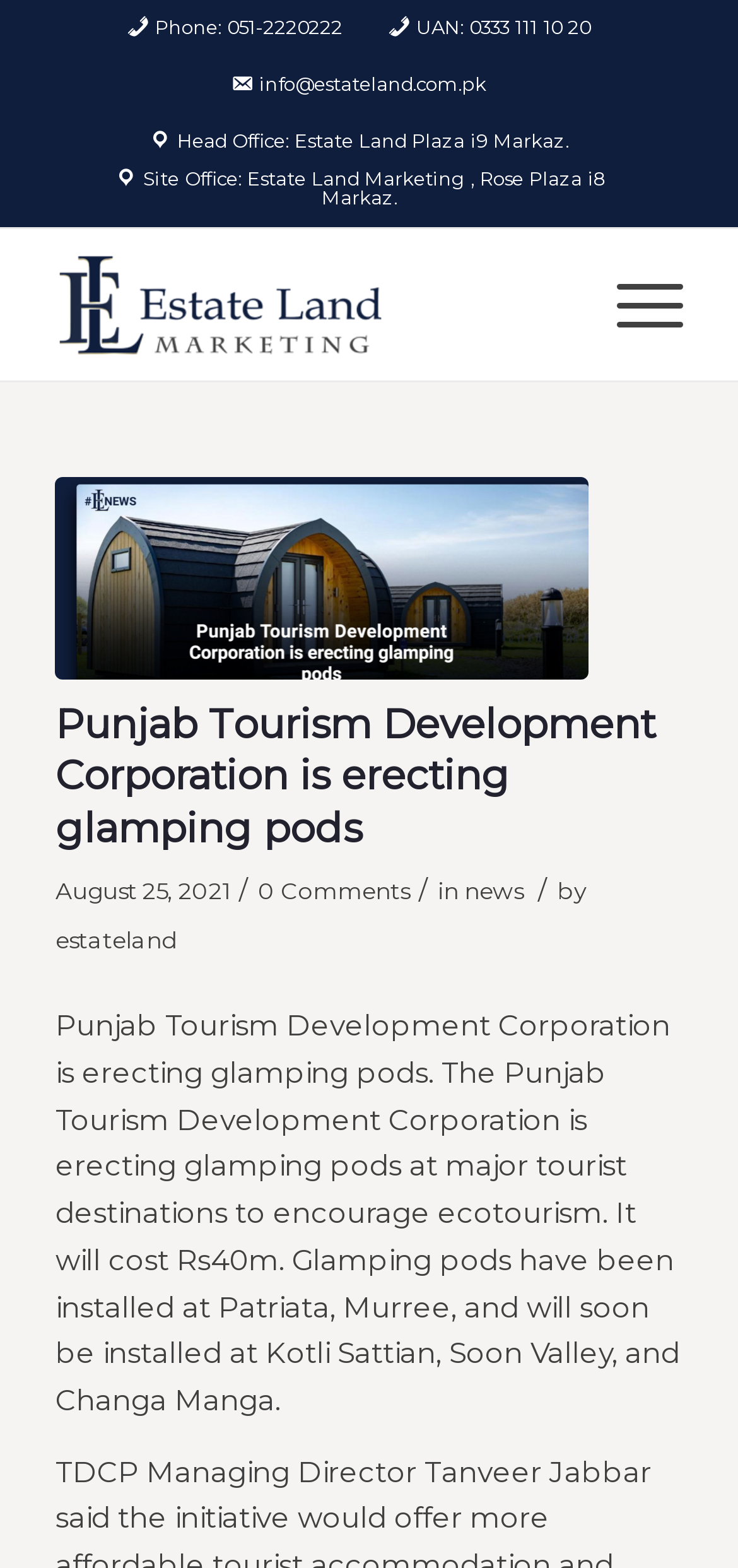Respond to the question with just a single word or phrase: 
Who is the author of the article?

estateland